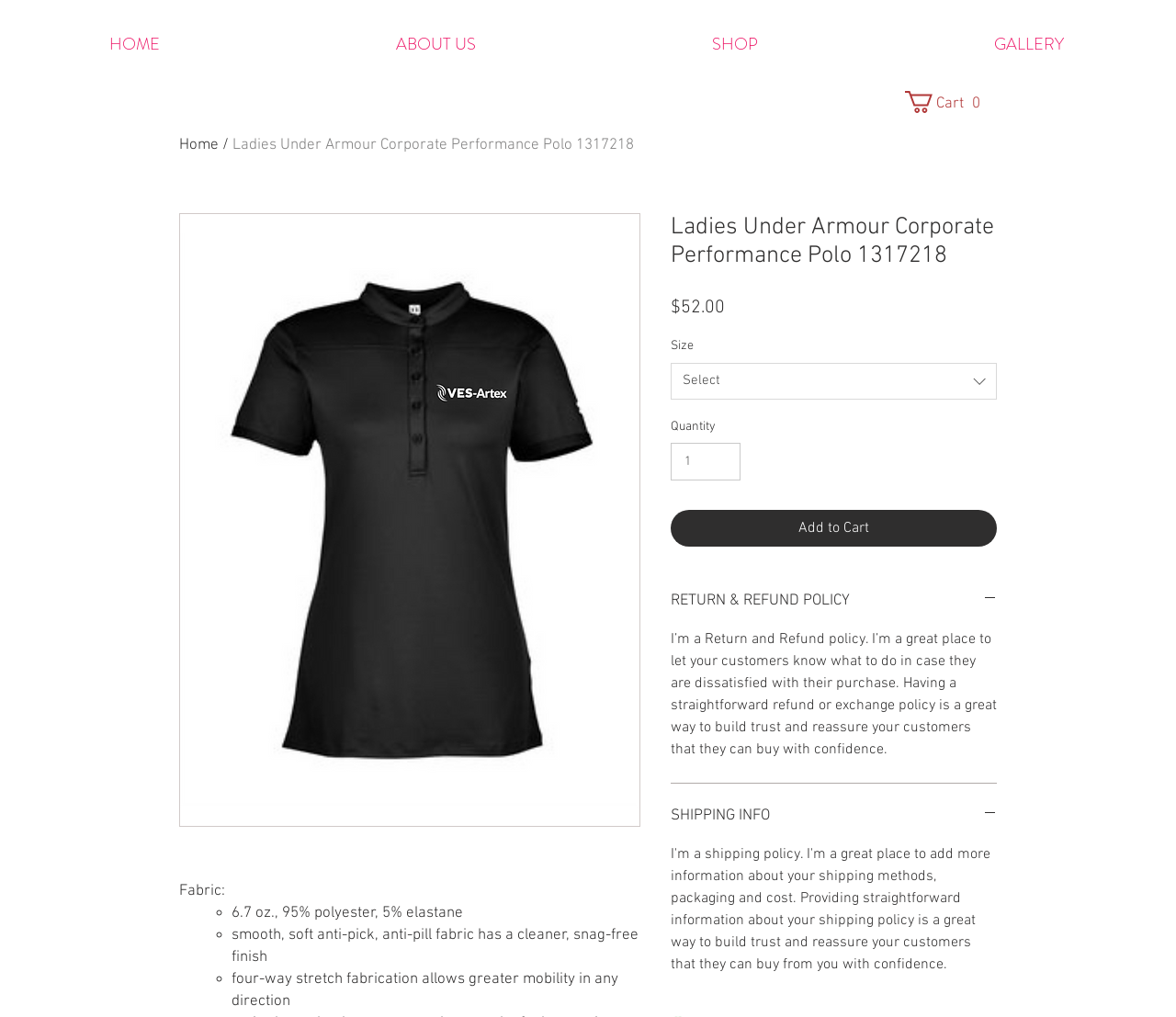Locate the bounding box coordinates of the clickable element to fulfill the following instruction: "Click the 'ABOUT US' link". Provide the coordinates as four float numbers between 0 and 1 in the format [left, top, right, bottom].

[0.236, 0.033, 0.505, 0.051]